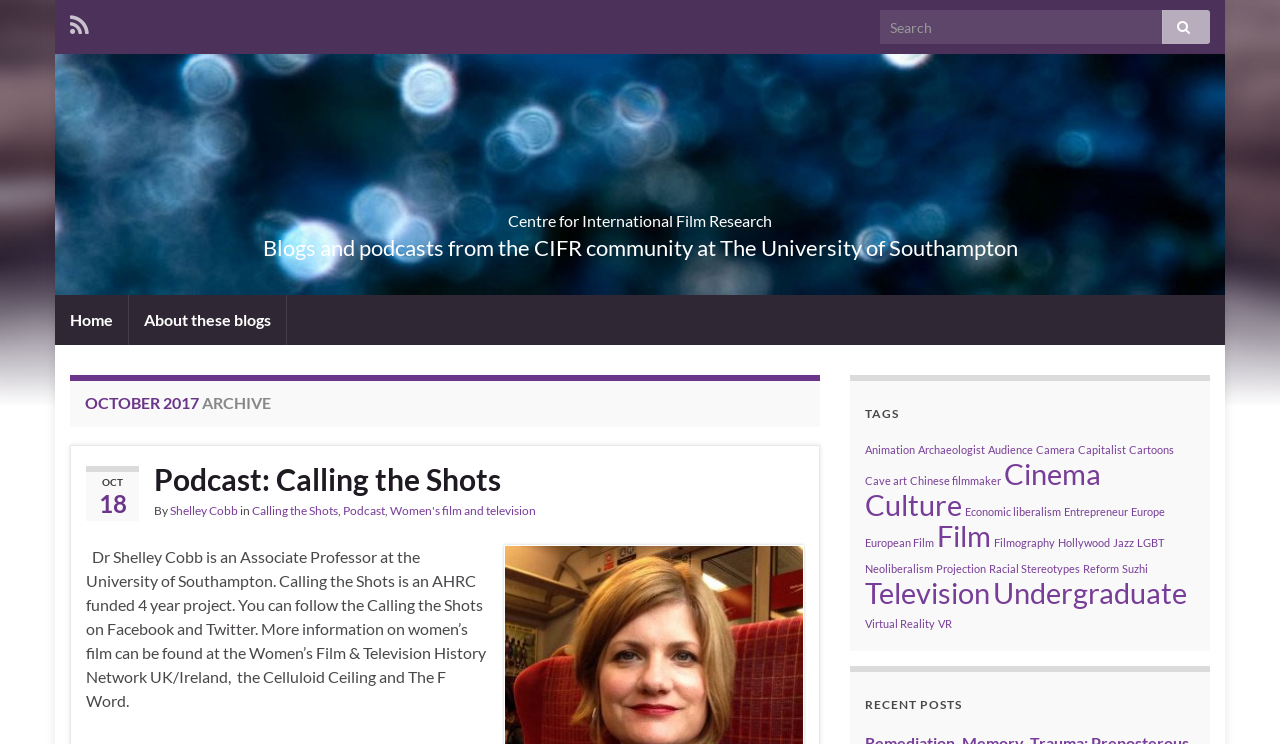Please specify the bounding box coordinates of the area that should be clicked to accomplish the following instruction: "Explore the tag 'Animation'". The coordinates should consist of four float numbers between 0 and 1, i.e., [left, top, right, bottom].

[0.676, 0.596, 0.715, 0.613]